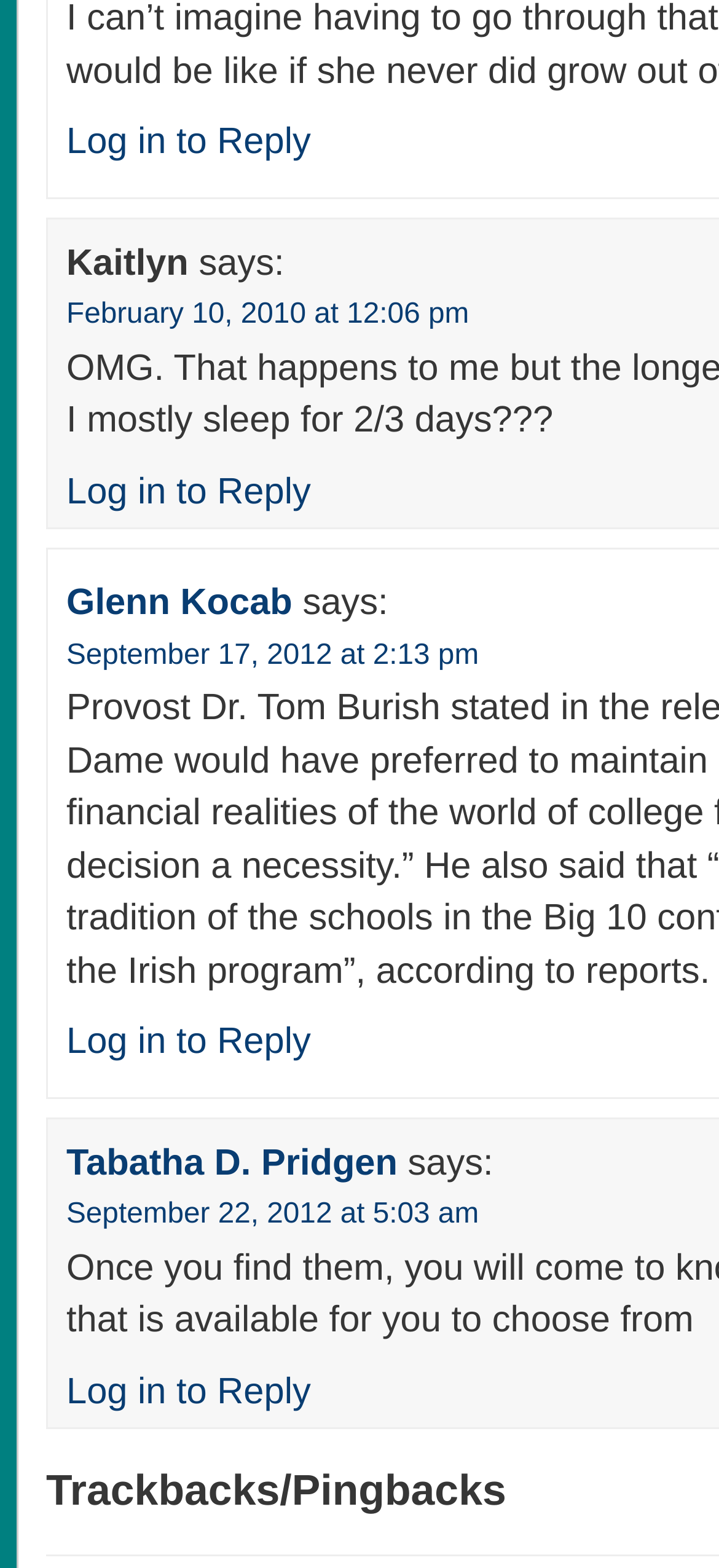Locate the bounding box coordinates of the area where you should click to accomplish the instruction: "View a comment posted on February 10, 2010".

[0.092, 0.191, 0.652, 0.211]